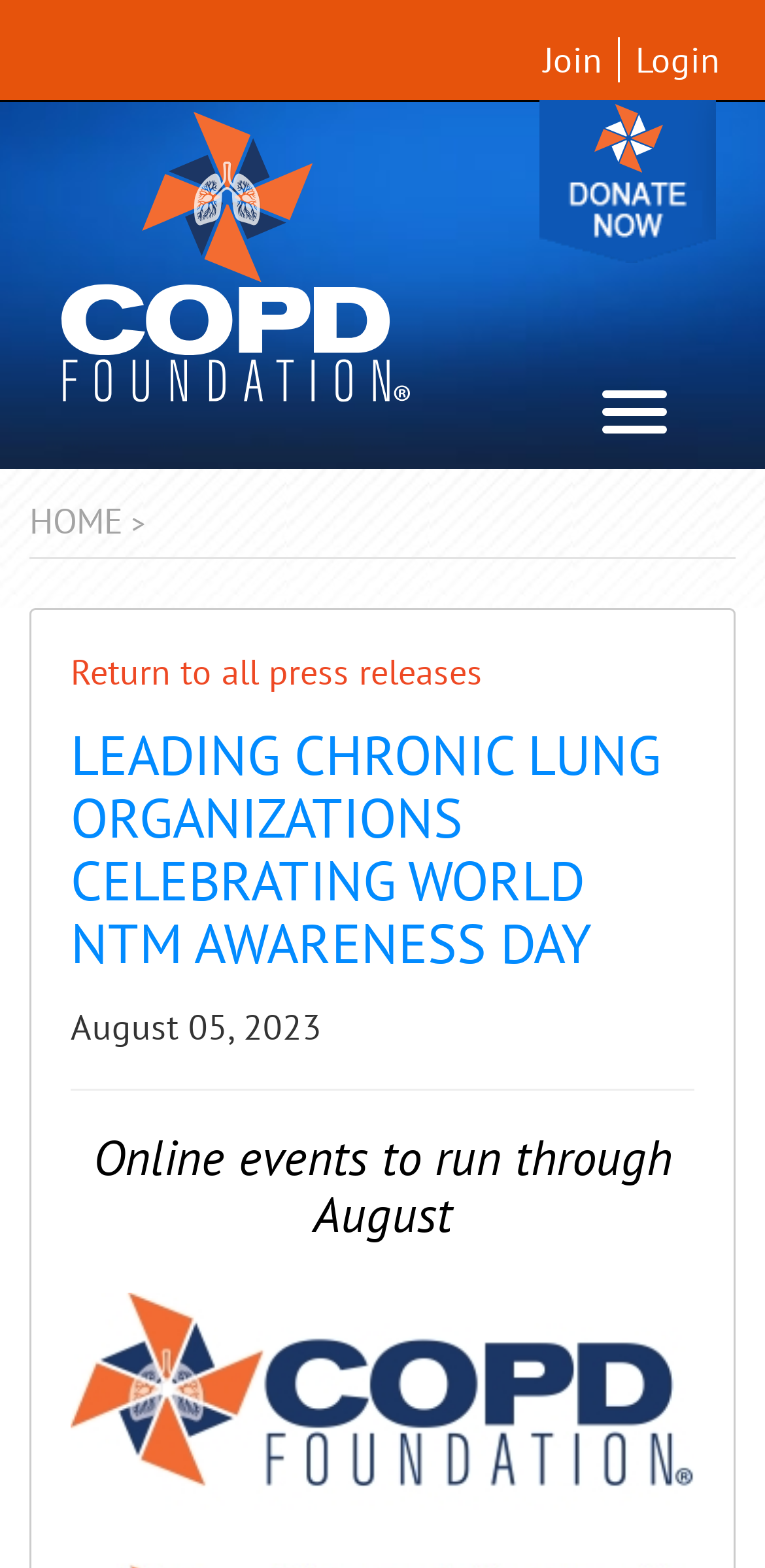Provide a brief response in the form of a single word or phrase:
How many images are on the webpage?

3